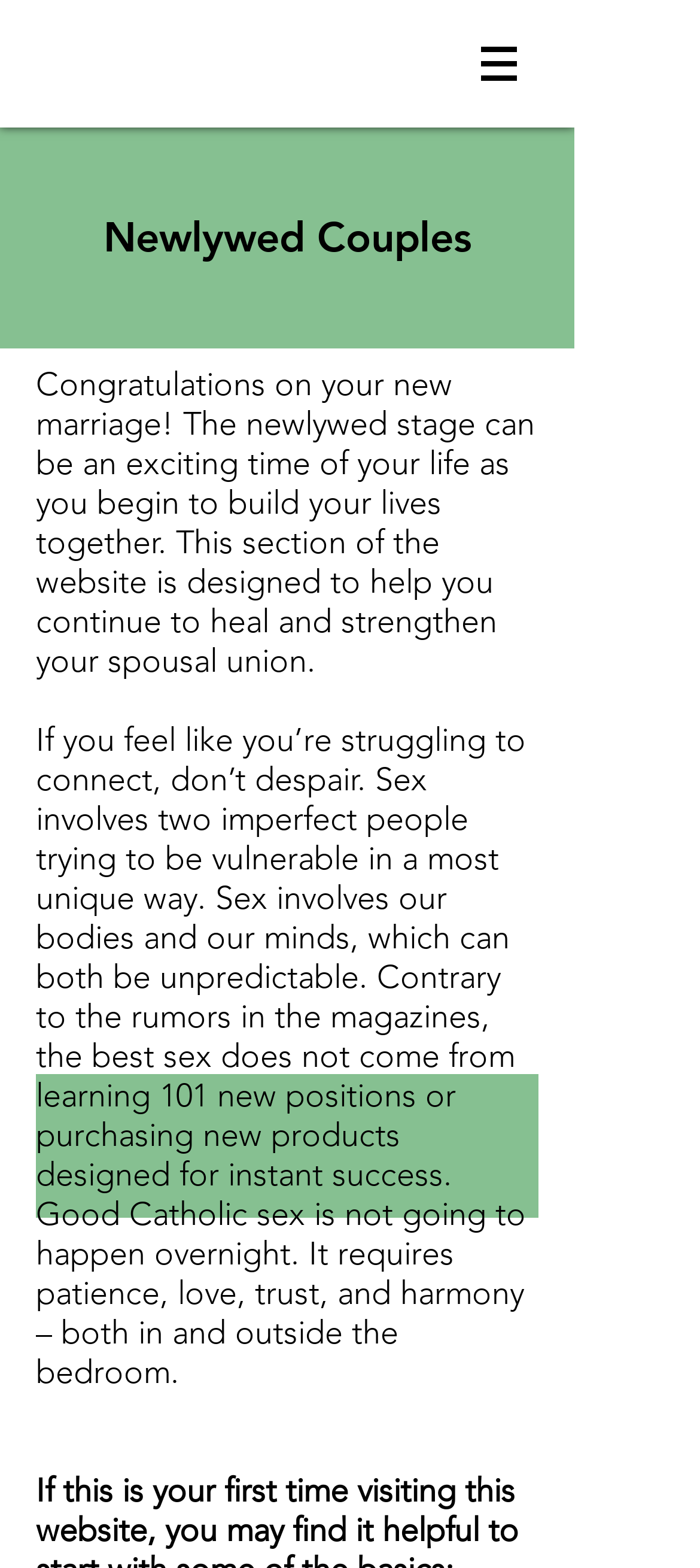What is the current stage of life being discussed?
Using the image, provide a concise answer in one word or a short phrase.

Newlywed stage